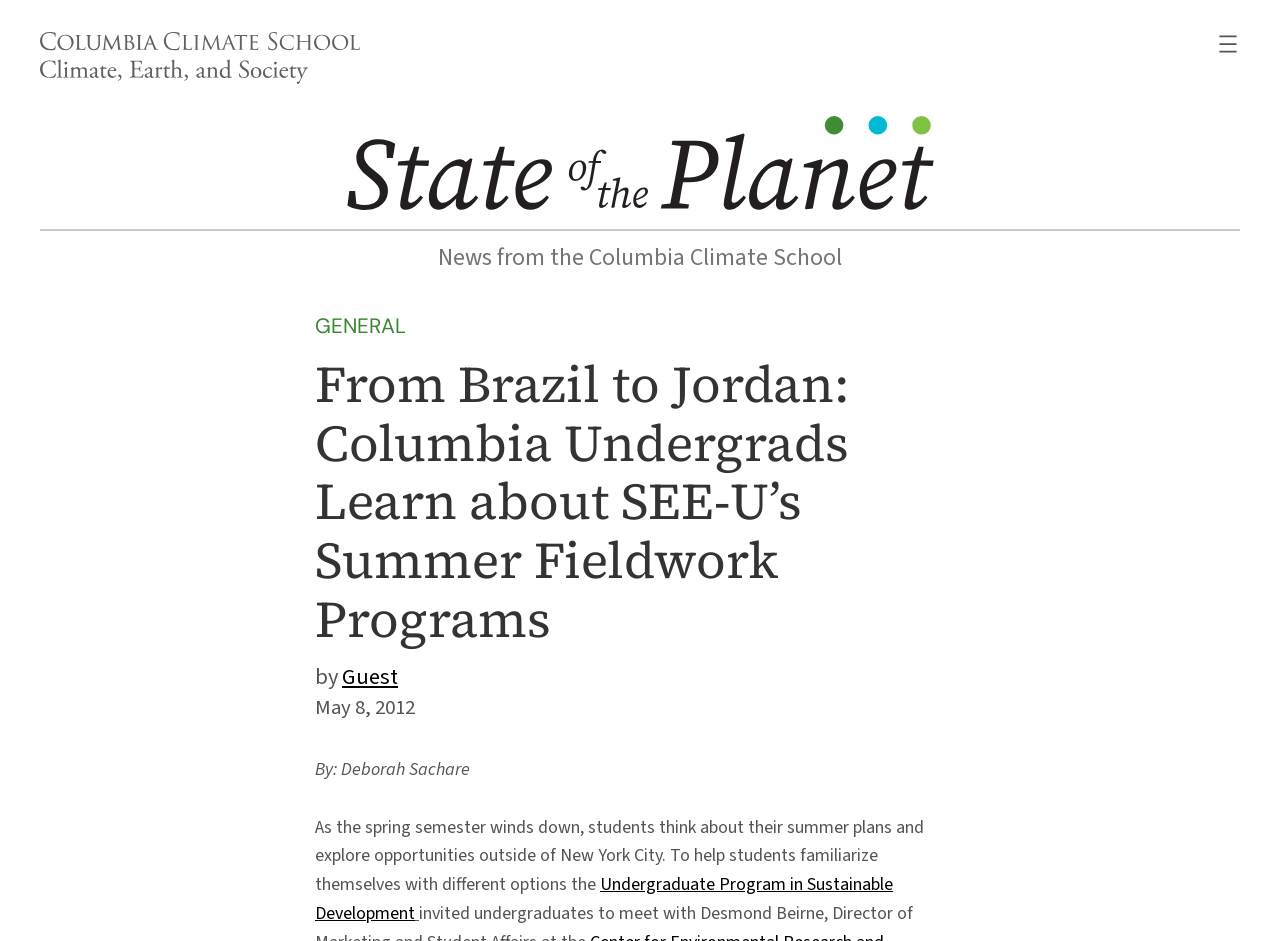Describe all significant elements and features of the webpage.

The webpage appears to be an article from the Columbia Climate School, featuring a news story about undergraduate students learning about summer field opportunities in Jordan, the Dominican Republic, and Puerto Rico through the Summer Ecosystems Experience for Undergraduate (SEE-U) program.

At the top-left corner, there is a figure with an image, accompanied by a link to the "Columbia Climate School: Climate, Earth, and Society" webpage. Below this, there is a navigation menu with an "Open menu" button, which has a popup dialog.

To the right of the navigation menu, there is a link to the "State of the Planet" webpage, accompanied by an image. Below this, there is a horizontal separator line.

The main content of the article begins with a heading that reads "From Brazil to Jordan: Columbia Undergrads Learn about SEE-U’s Summer Fieldwork Programs". Below this, there is a subheading that says "News from the Columbia Climate School". 

The article body starts with a link to the "GENERAL" category, followed by a paragraph of text that describes how students are exploring summer opportunities outside of New York City. The text continues to explain how the SEE-U program offers fieldwork experiences in Jordan, the Dominican Republic, and Puerto Rico.

There are two more links in the article body, one to the "Undergraduate Program in Sustainable Development" webpage, and another to a guest author's profile. The article is dated "May 8, 2012", and is written by Deborah Sachare.